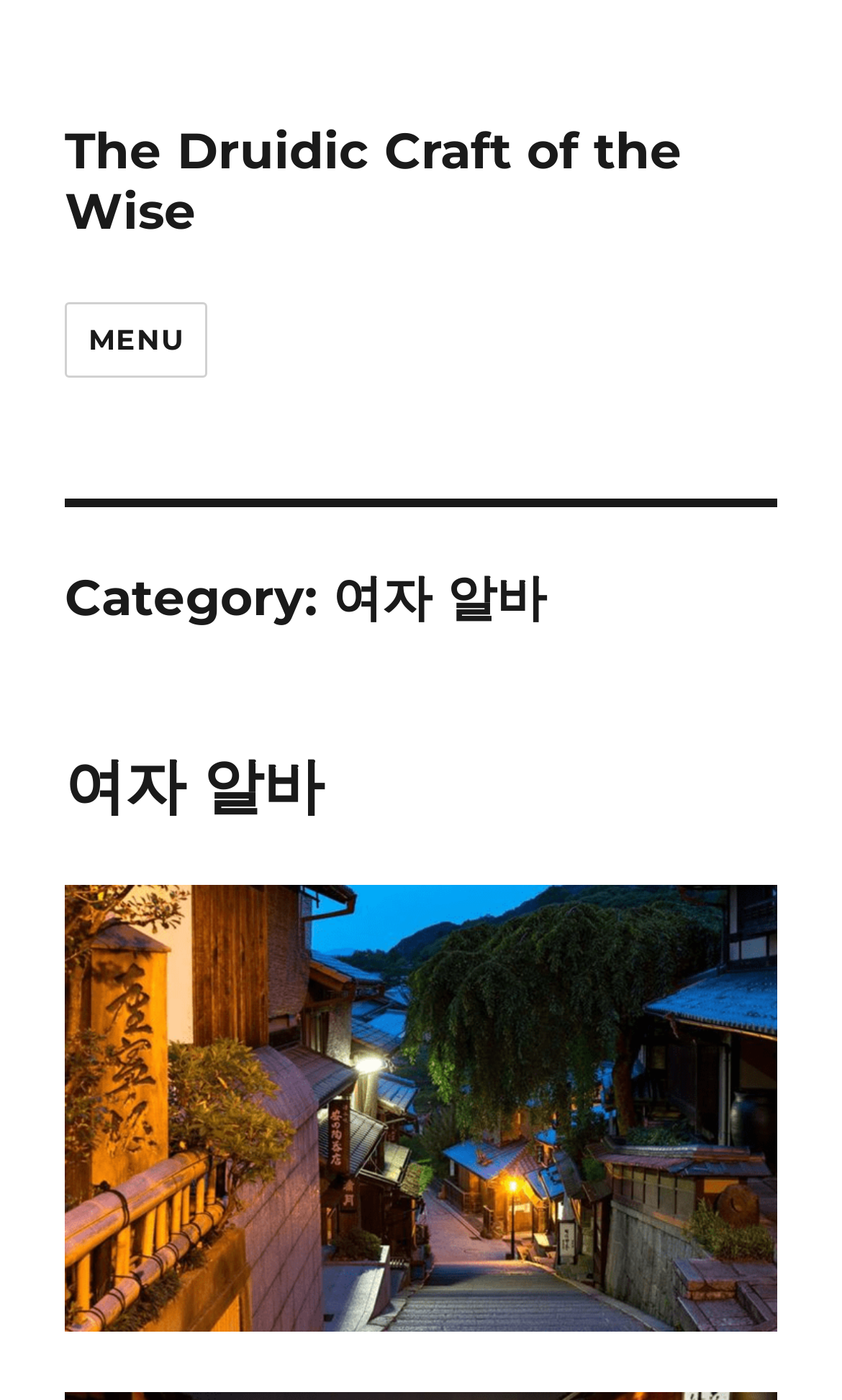How many links are there with the text '여자 알바'?
Answer with a single word or short phrase according to what you see in the image.

2